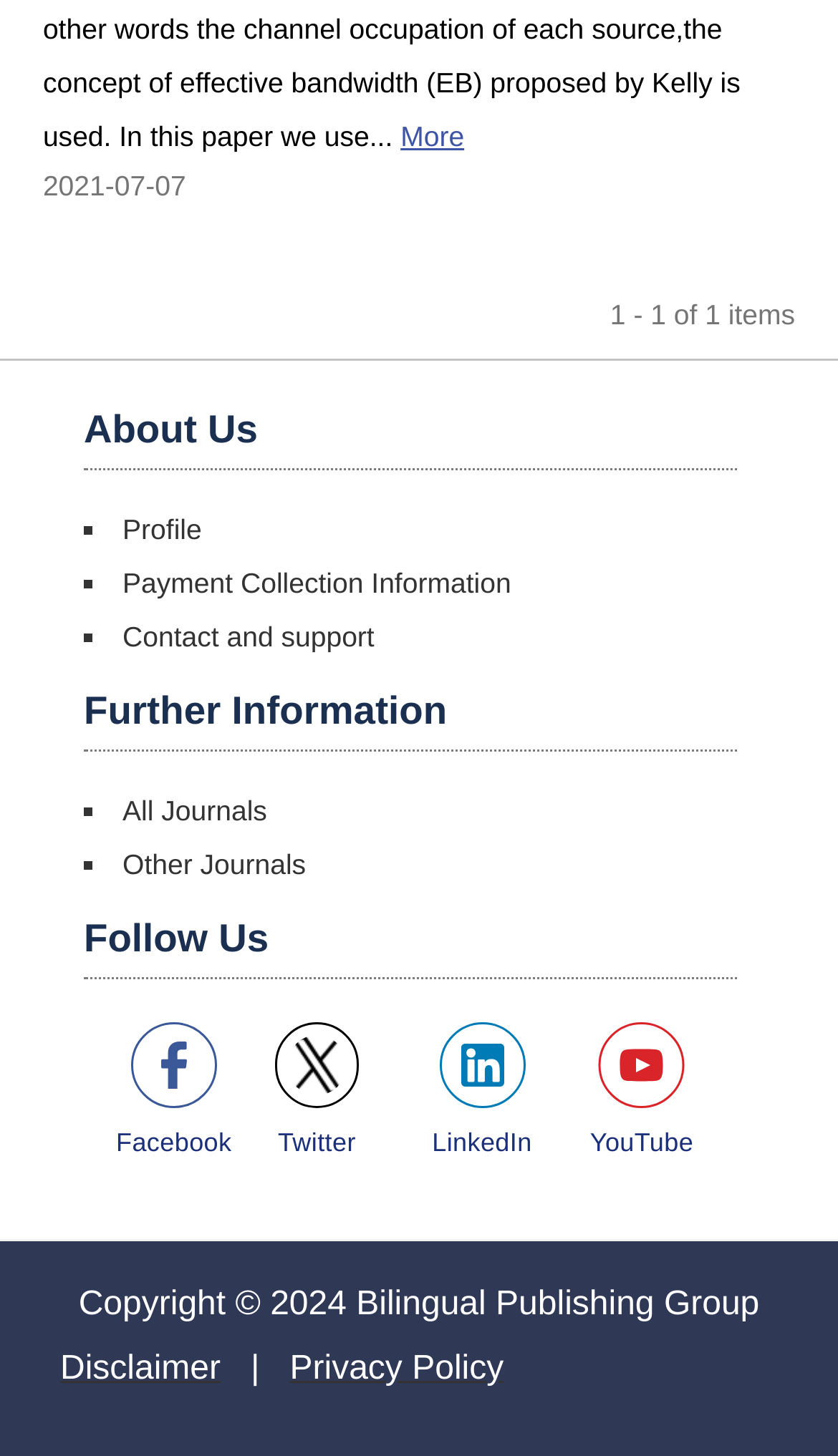Indicate the bounding box coordinates of the element that must be clicked to execute the instruction: "View All Journals". The coordinates should be given as four float numbers between 0 and 1, i.e., [left, top, right, bottom].

[0.146, 0.546, 0.319, 0.568]